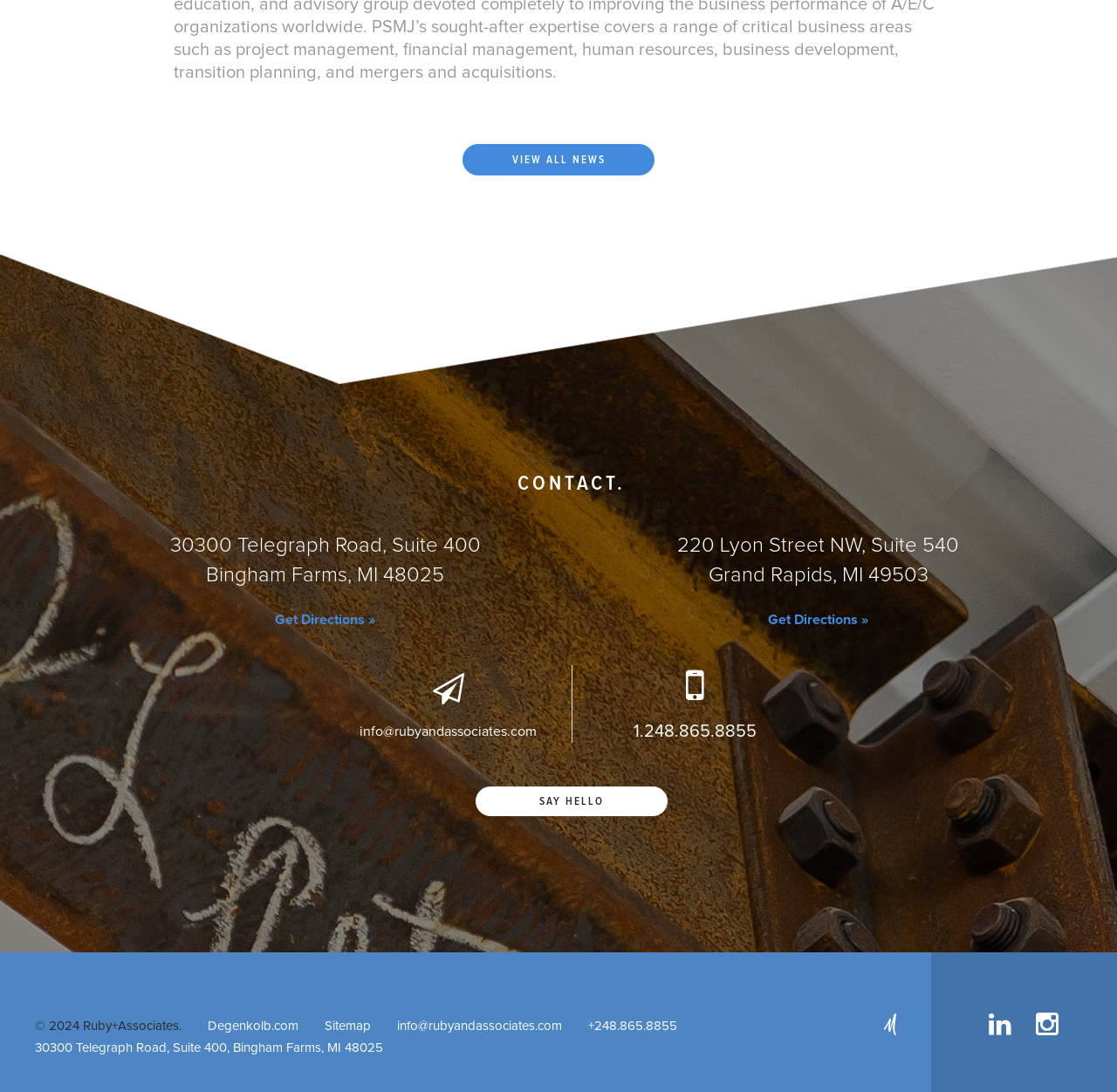Identify the bounding box coordinates of the section to be clicked to complete the task described by the following instruction: "Get directions to Bingham Farms office". The coordinates should be four float numbers between 0 and 1, formatted as [left, top, right, bottom].

[0.246, 0.561, 0.336, 0.574]